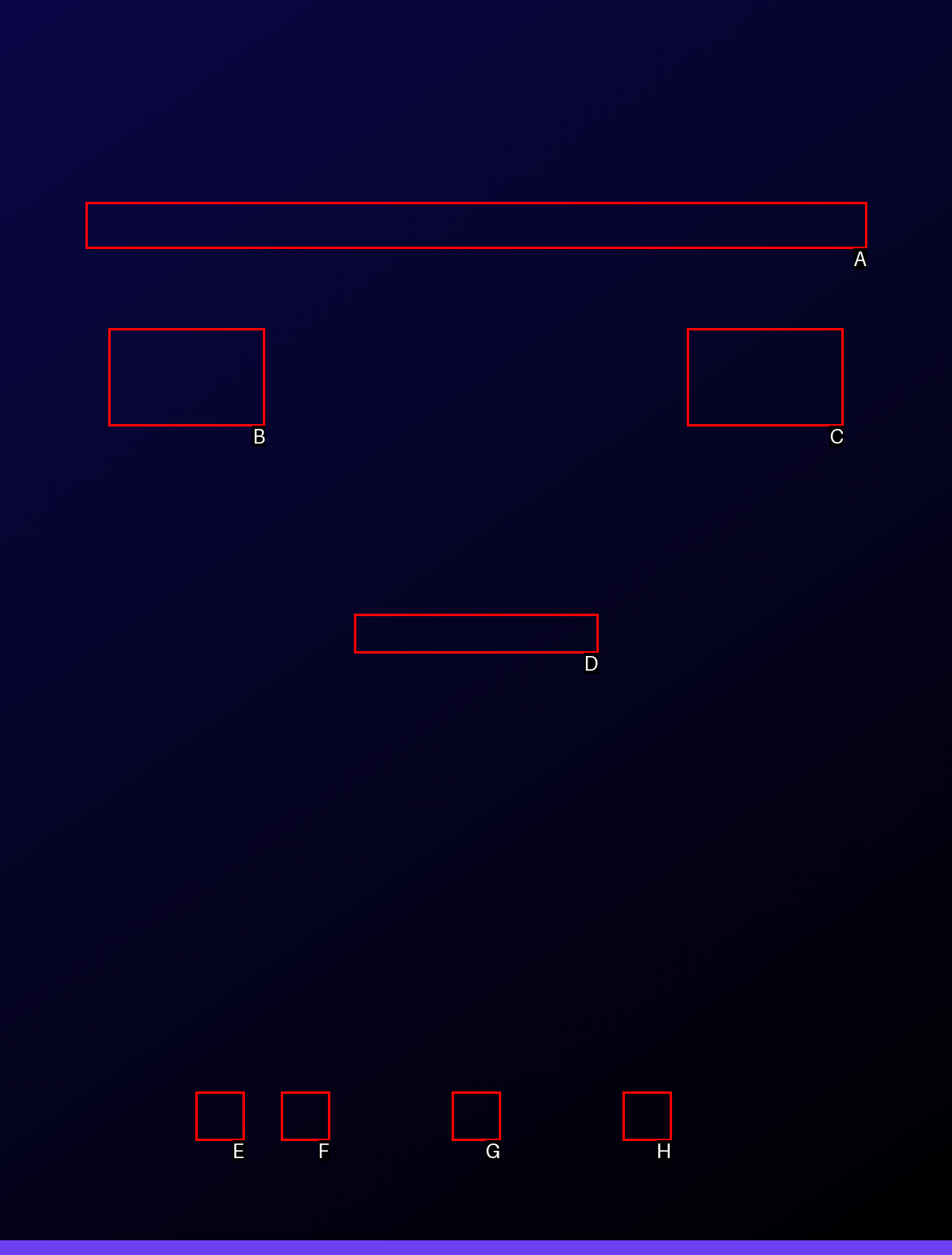Find the HTML element that matches the description: alt="Coin Payments"
Respond with the corresponding letter from the choices provided.

A